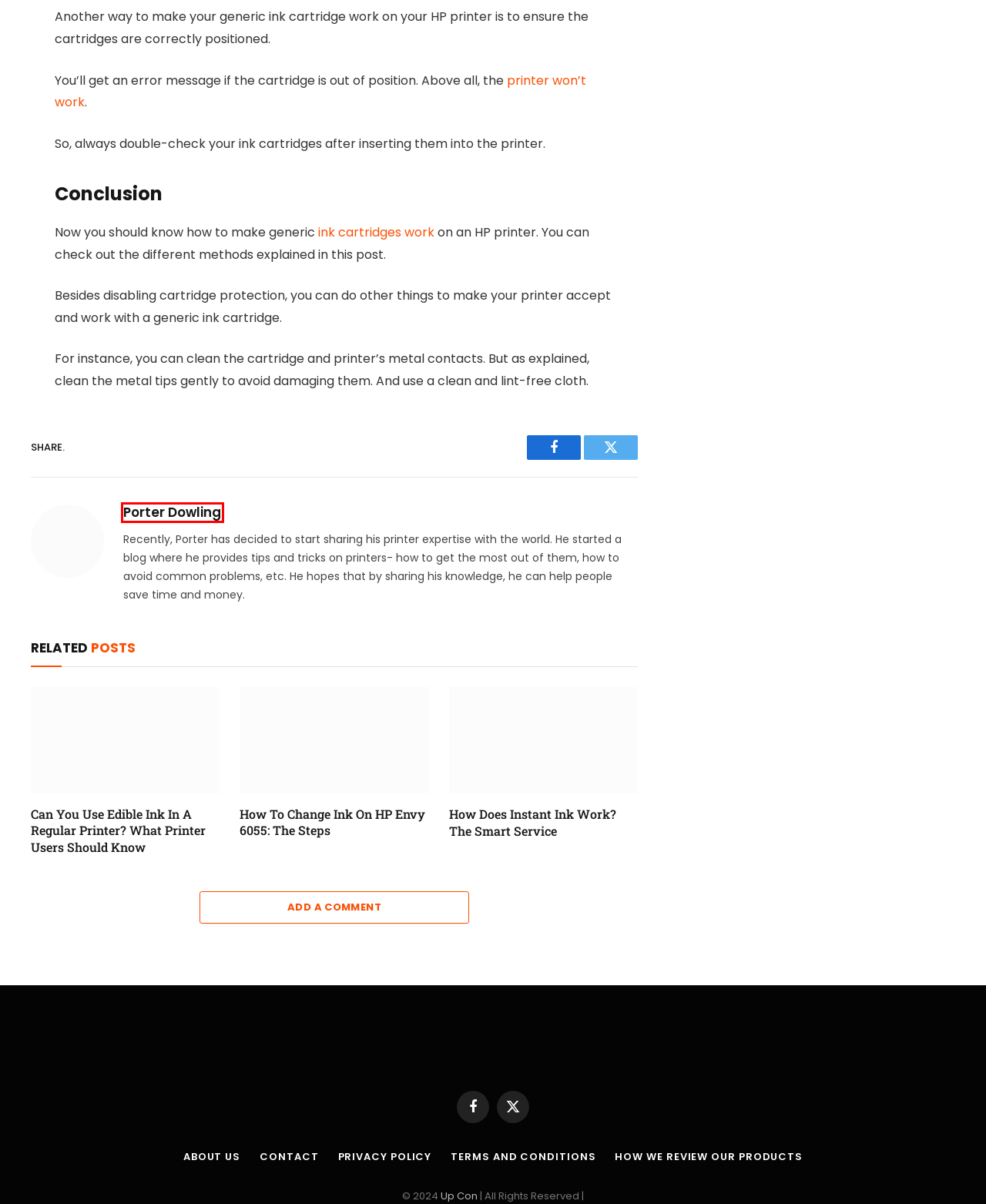You have a screenshot of a webpage where a red bounding box highlights a specific UI element. Identify the description that best matches the resulting webpage after the highlighted element is clicked. The choices are:
A. How Does Instant Ink Work? The Smart Service - Up Con
B. How To Change Ink On HP Envy 6055: The Steps  - Up Con
C. Porter Dowling, Author at Up Con
D. How To Trick Printer Ink Cartridge HP? The Steps - Up Con
E. Contact - Up Con
F. Can You Use Edible Ink In A Regular Printer? What Printer Users Should Know
G. How We Review Our Products - Up Con
H. Why Is My Blink Camera Flashing Red? Troubleshooting Guide To Solve The Issue!

C